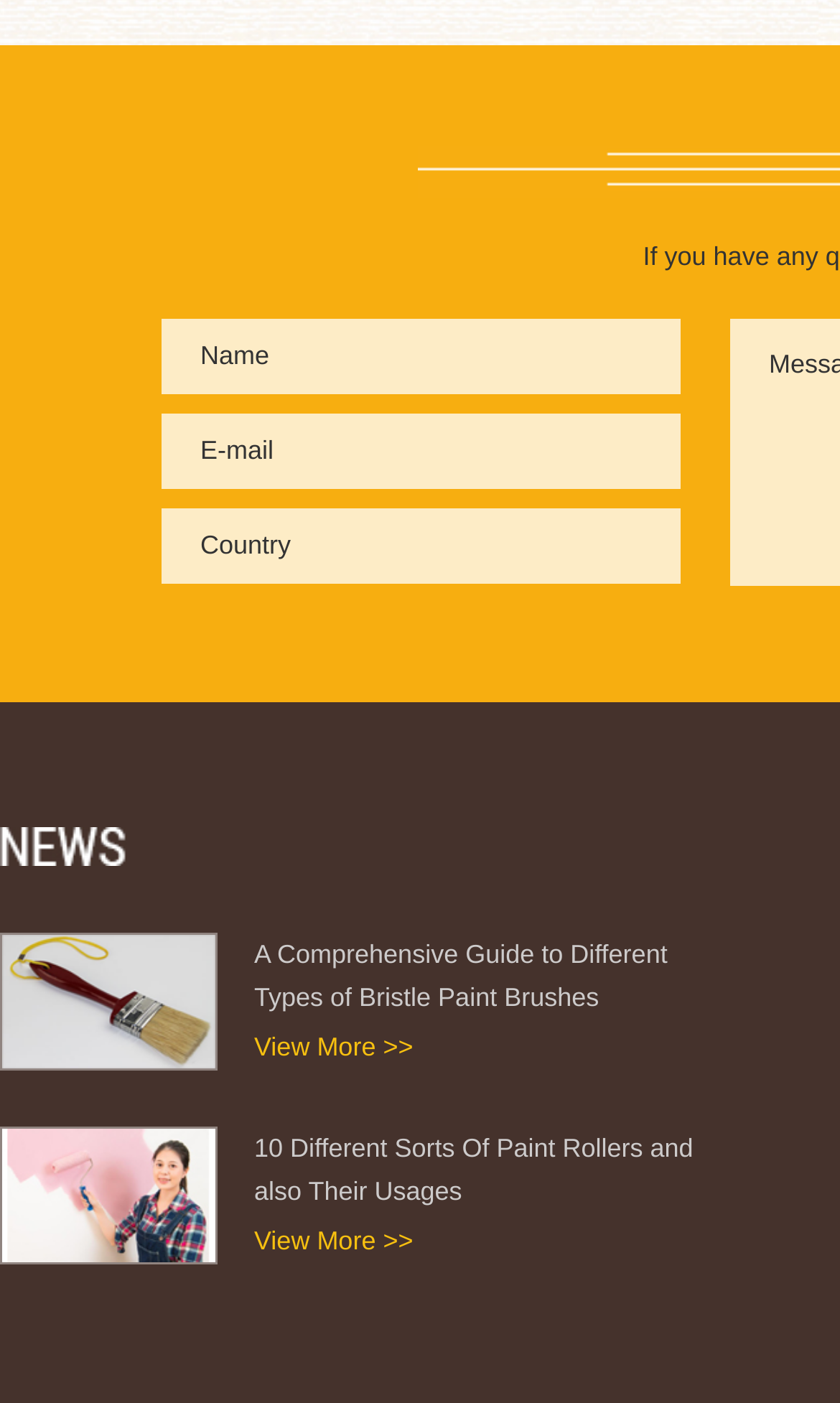How many textboxes are there?
From the screenshot, provide a brief answer in one word or phrase.

3